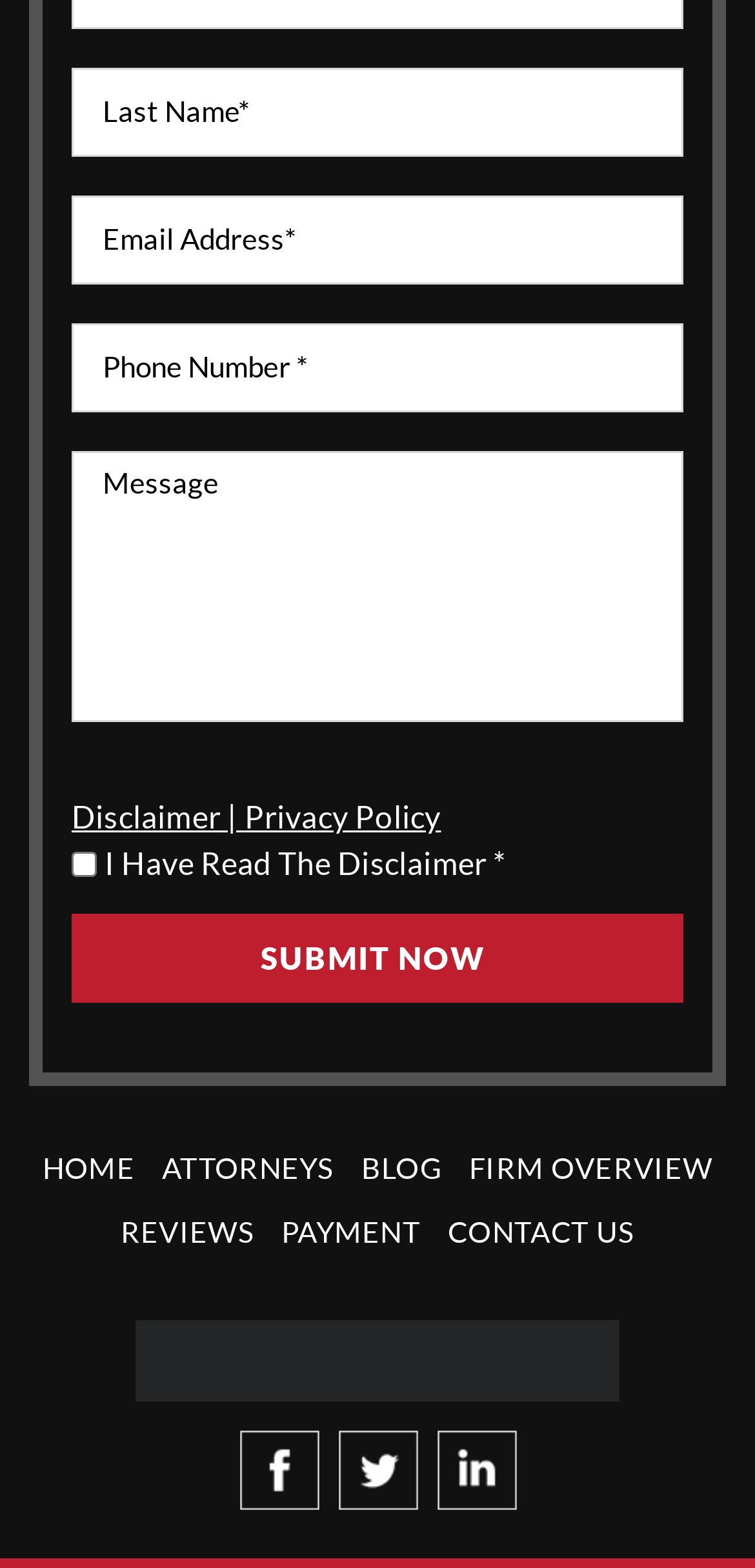Locate the bounding box coordinates of the element to click to perform the following action: 'View the privacy policy'. The coordinates should be given as four float values between 0 and 1, in the form of [left, top, right, bottom].

[0.324, 0.51, 0.584, 0.532]